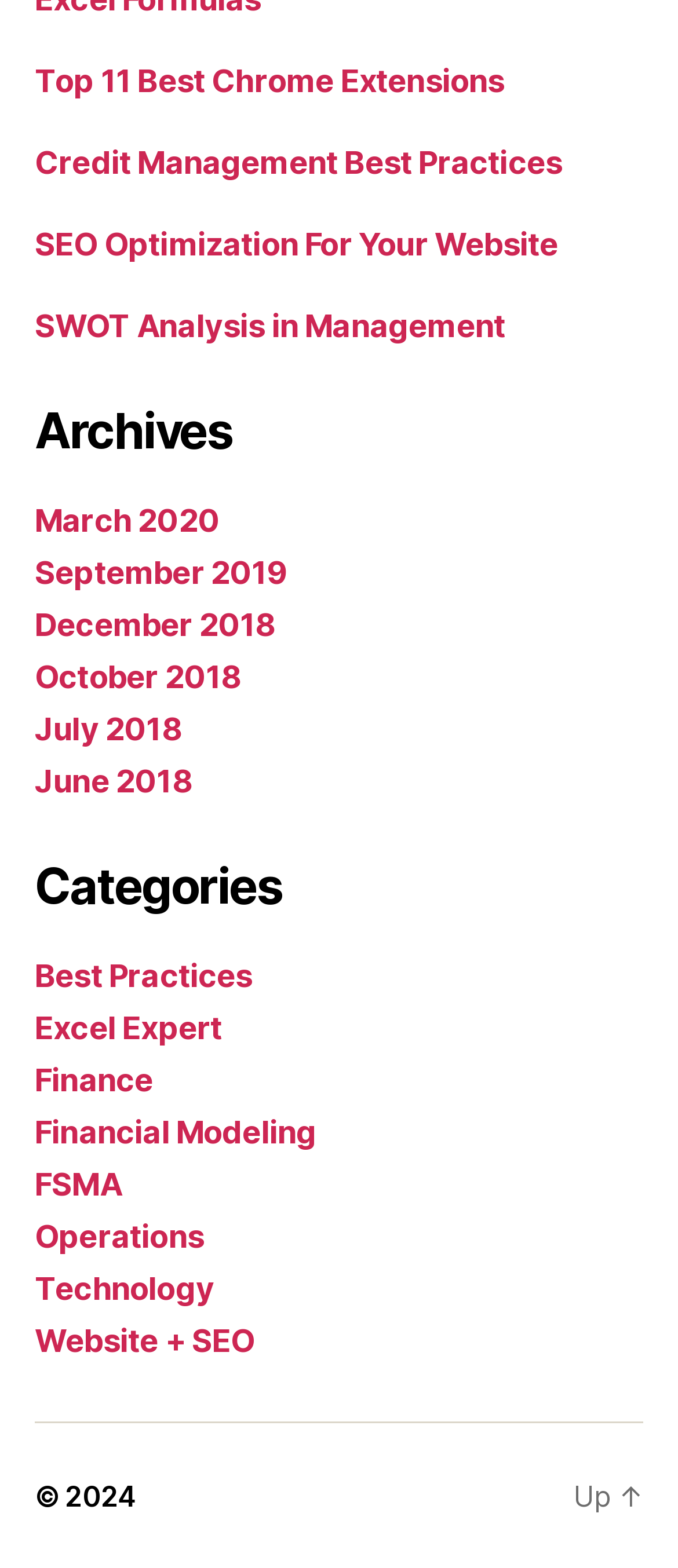Using the provided description Website + SEO, find the bounding box coordinates for the UI element. Provide the coordinates in (top-left x, top-left y, bottom-right x, bottom-right y) format, ensuring all values are between 0 and 1.

[0.051, 0.843, 0.376, 0.867]